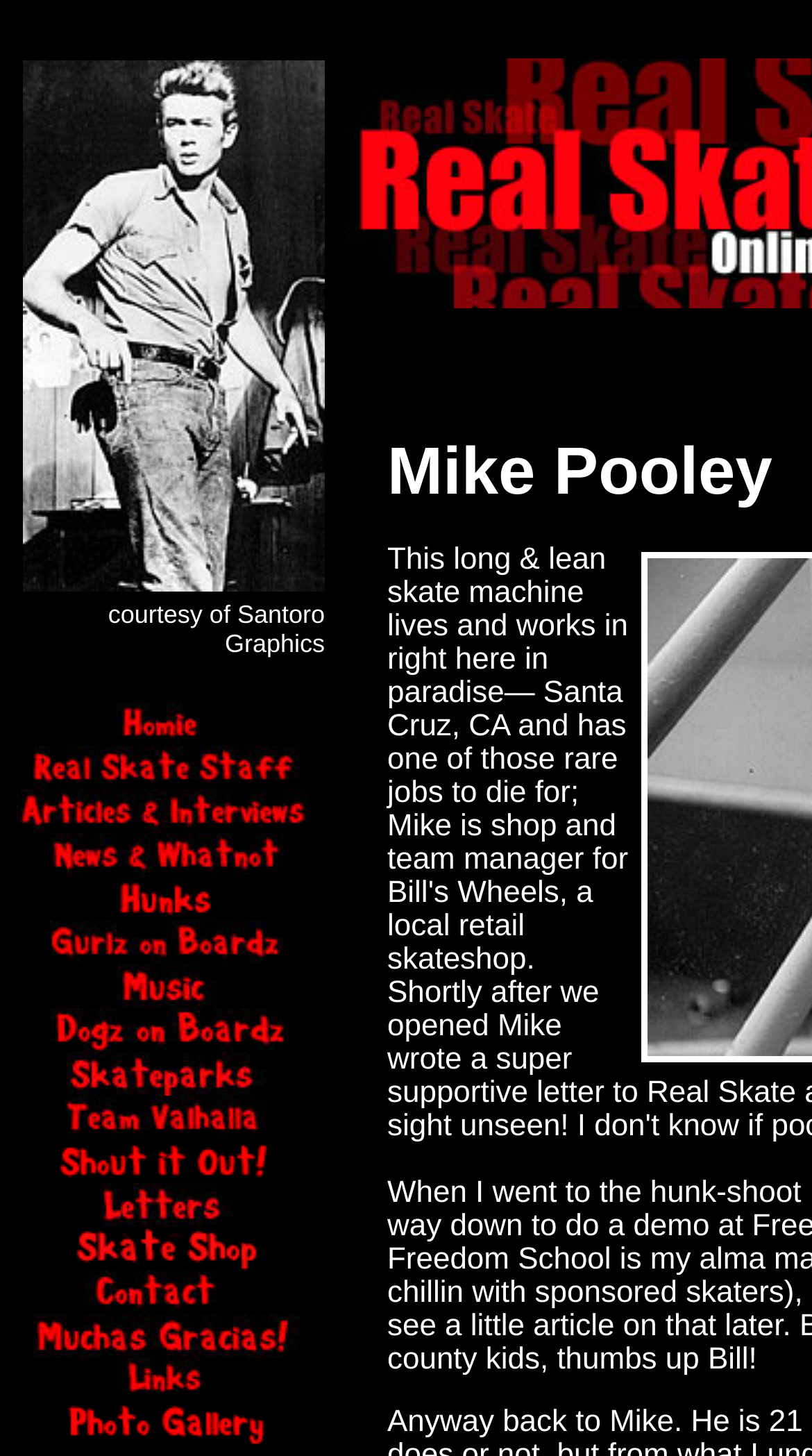Give a short answer to this question using one word or a phrase:
How many links are there on the webpage?

24